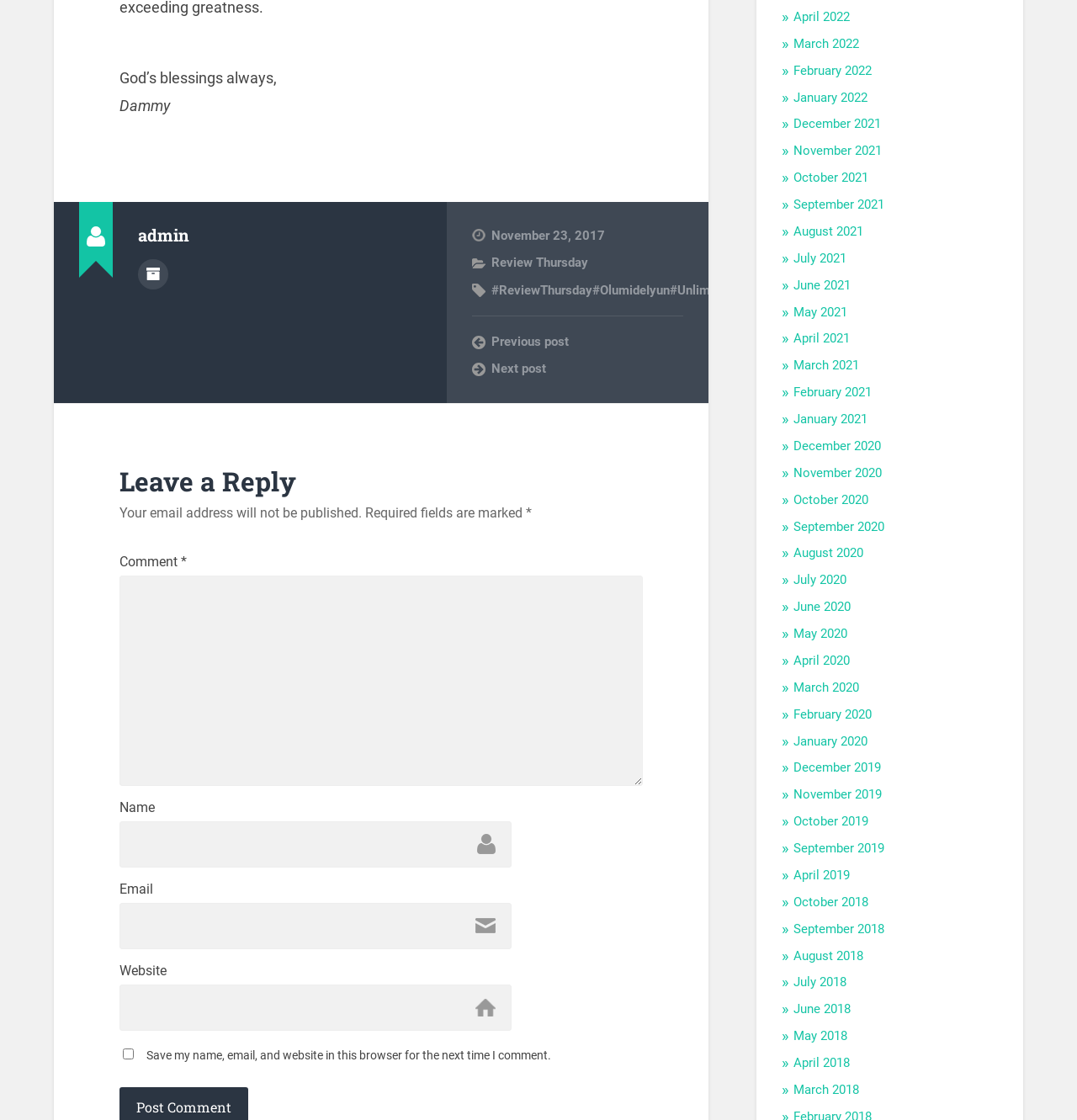What is the author of this post?
Please provide a full and detailed response to the question.

The author of this post is mentioned in the static text element 'Dammy' which is located below the heading 'admin'.